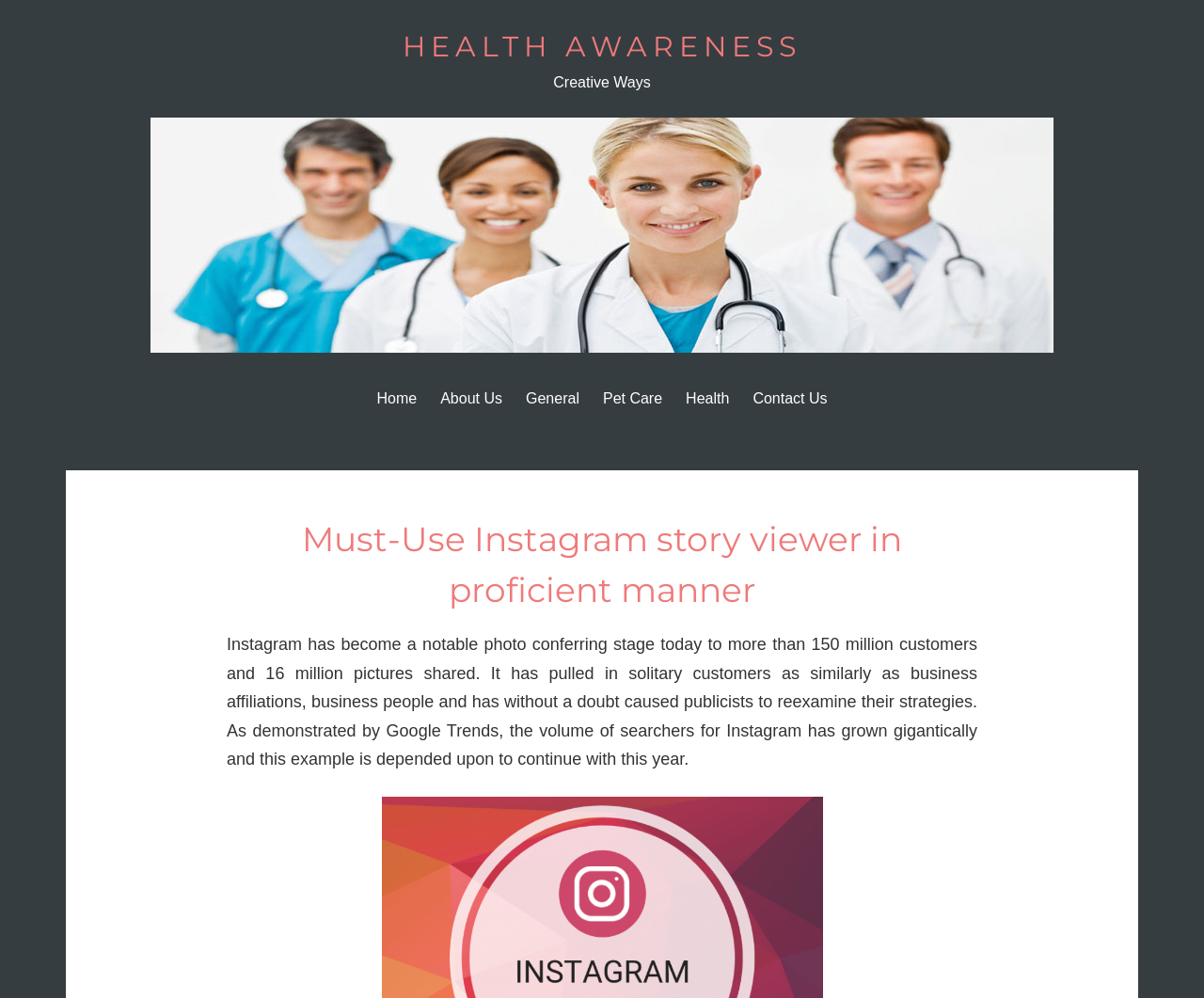Find and indicate the bounding box coordinates of the region you should select to follow the given instruction: "visit 'Pet Care' page".

[0.493, 0.362, 0.558, 0.434]